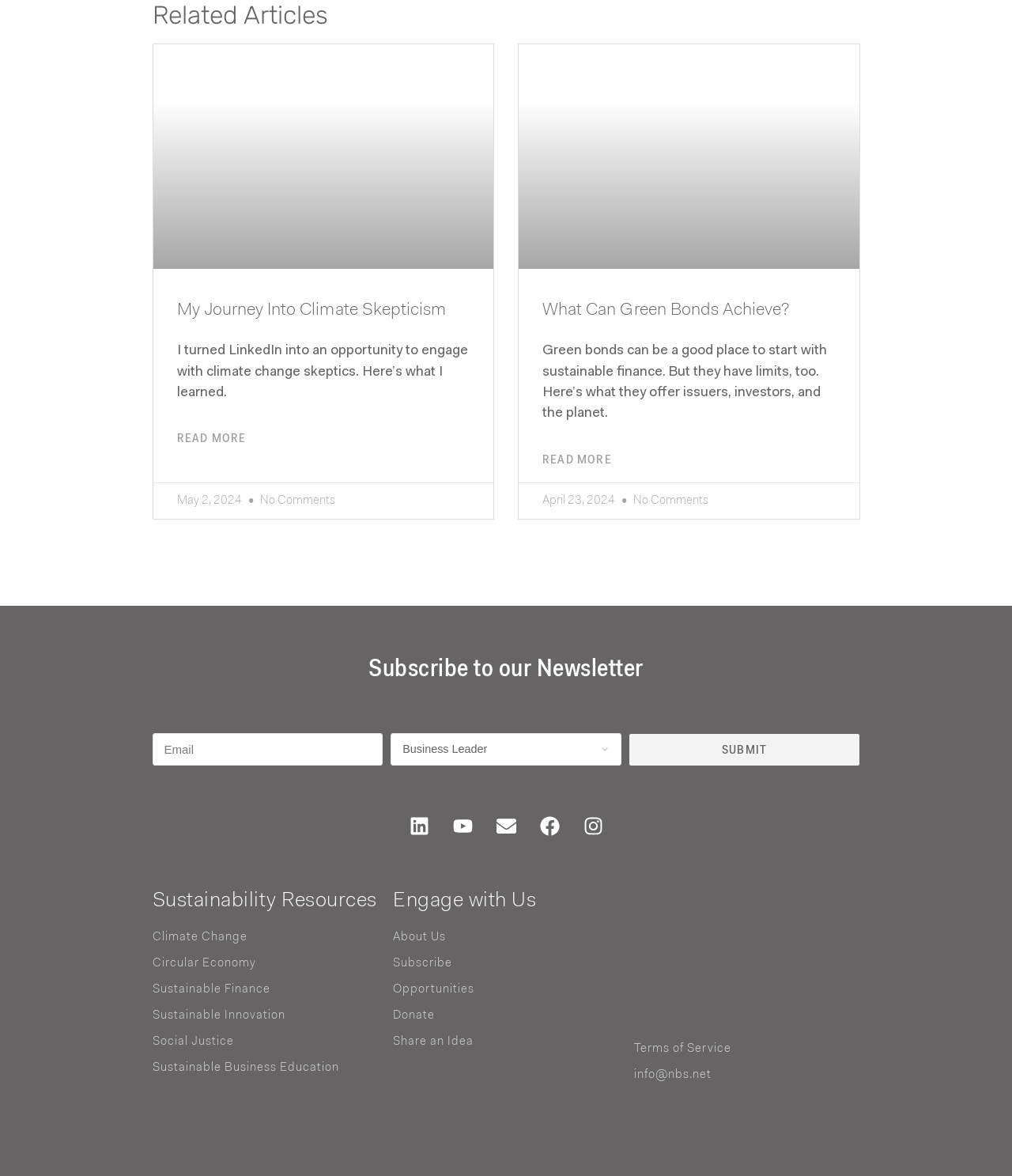Please provide a one-word or short phrase answer to the question:
What is the purpose of the 'Engage with Us' section?

To engage with the organization